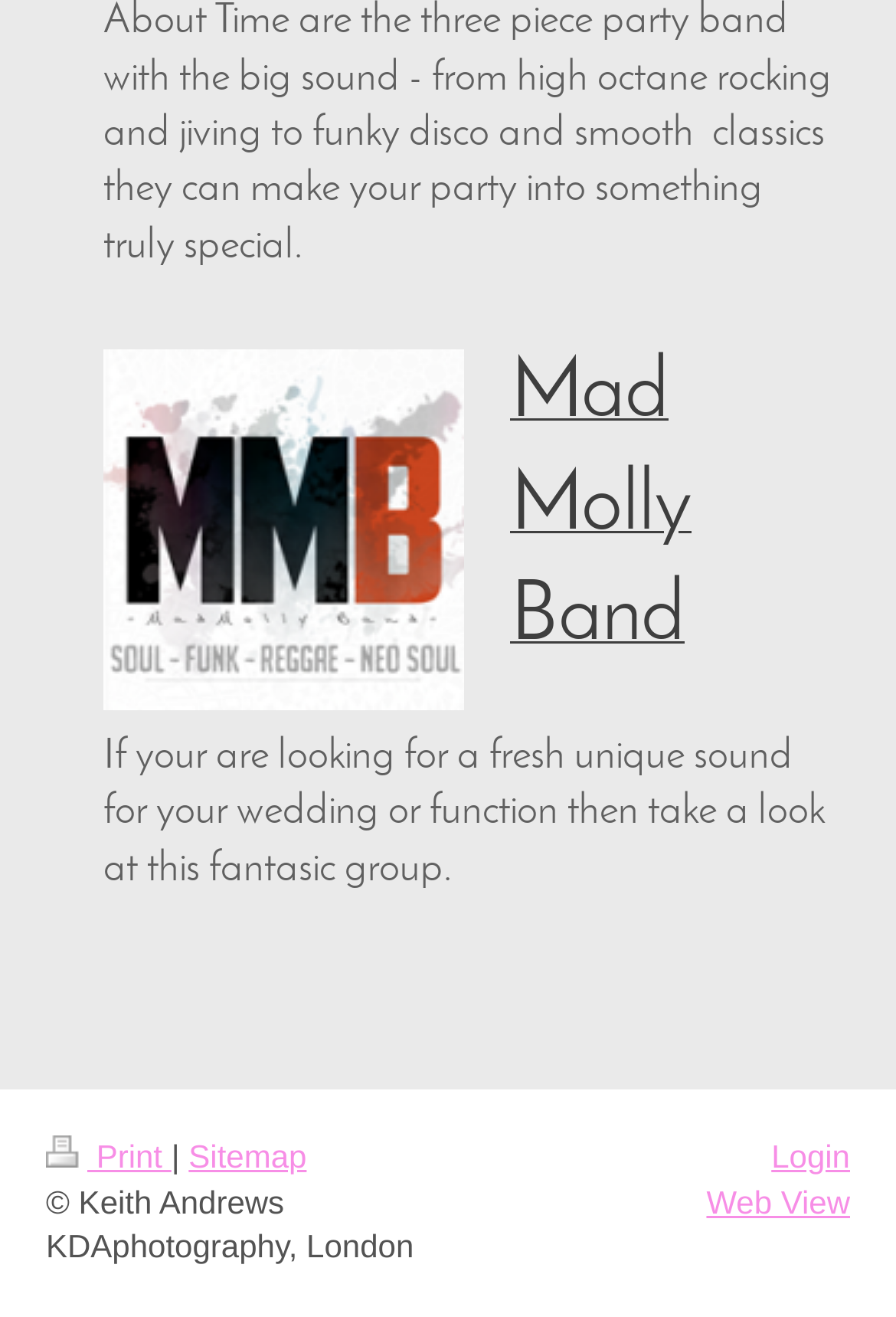Identify the bounding box of the HTML element described here: "Sitemap". Provide the coordinates as four float numbers between 0 and 1: [left, top, right, bottom].

[0.211, 0.864, 0.342, 0.892]